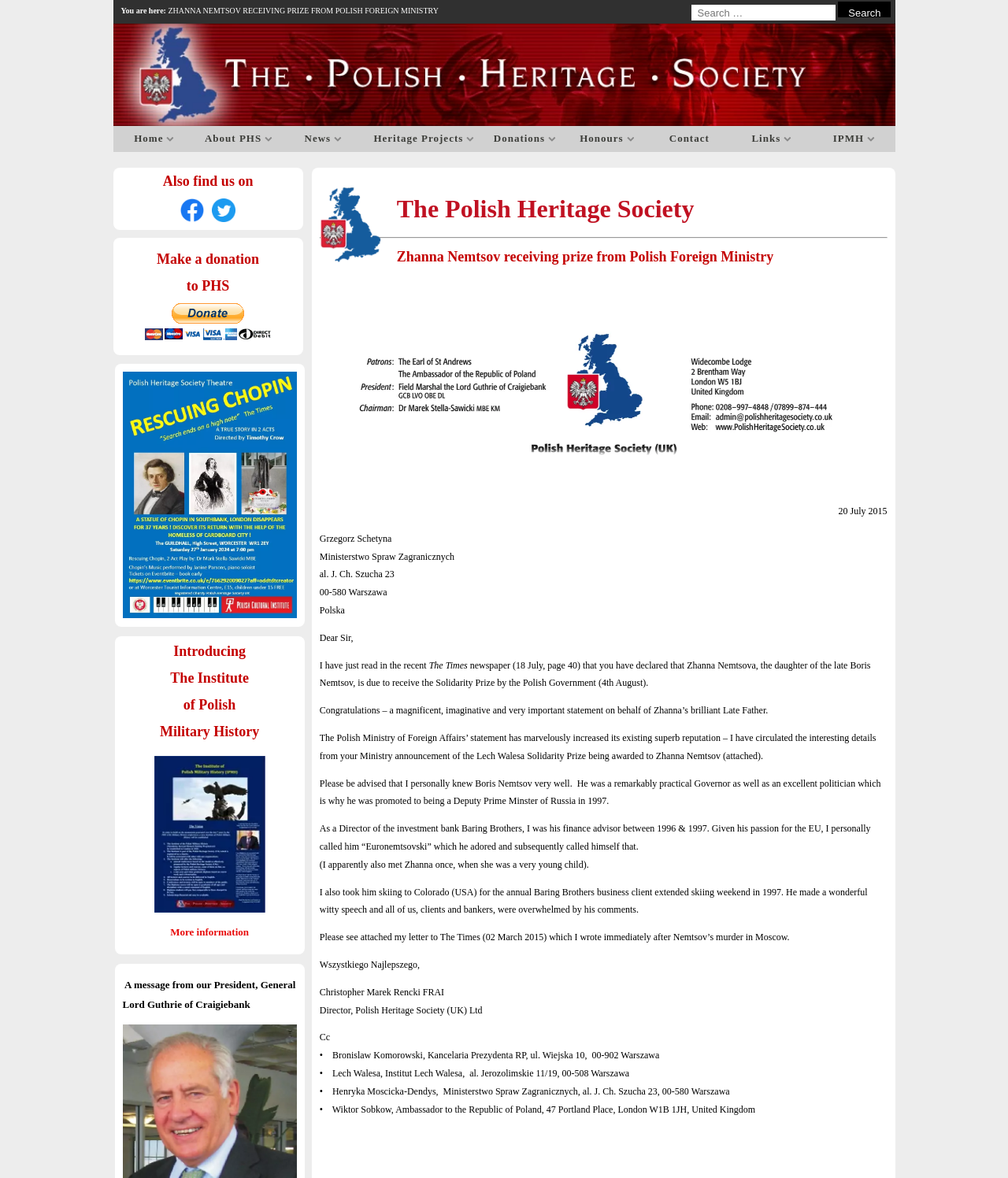Please identify the bounding box coordinates of the area I need to click to accomplish the following instruction: "View news by category".

None